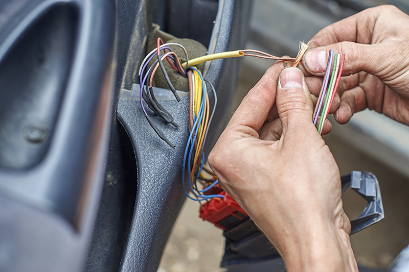What kind of services do mobile auto electricians provide?
Based on the screenshot, provide your answer in one word or phrase.

resolving vehicle electrical issues